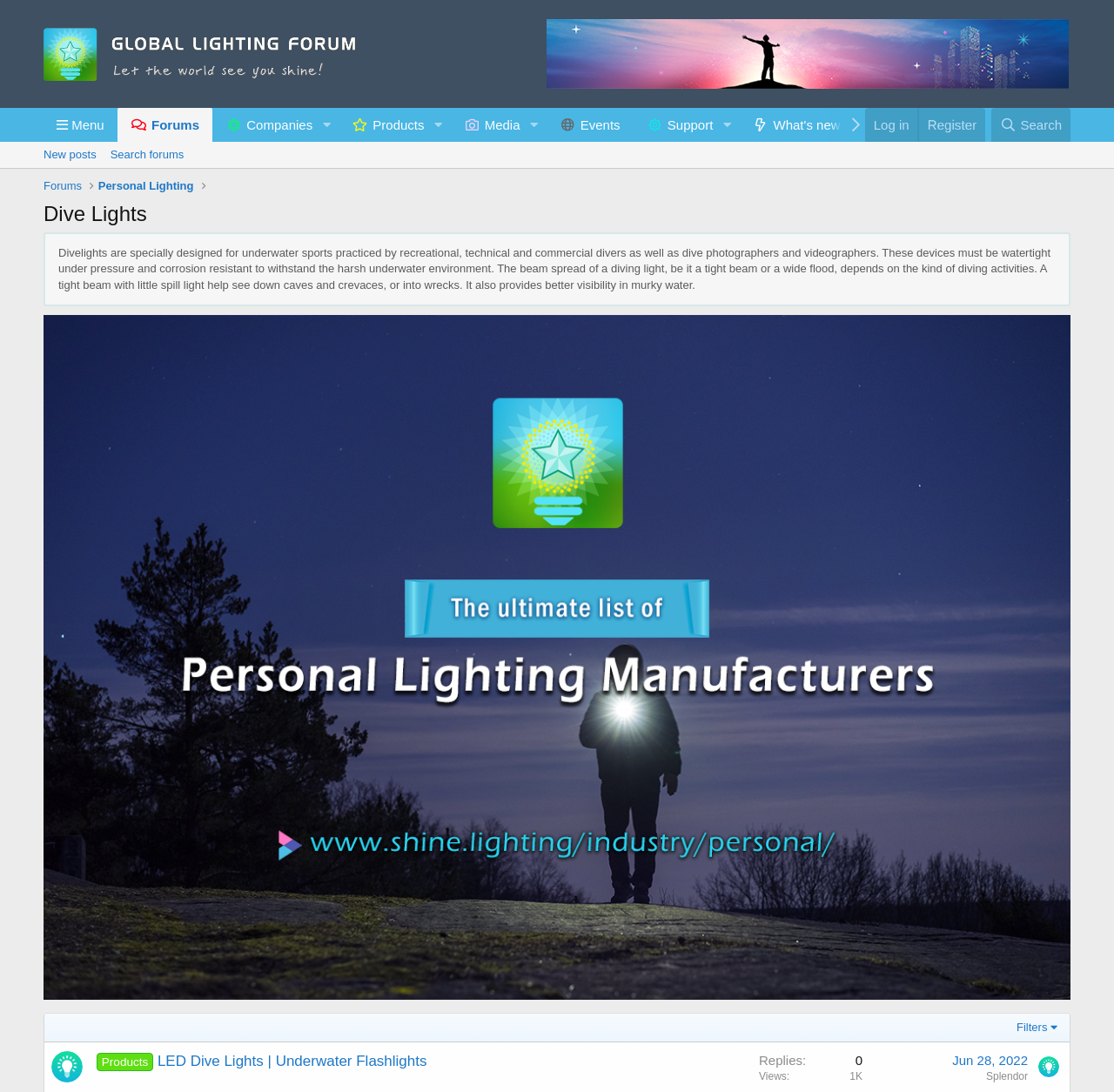What is the purpose of divelights?
Look at the screenshot and provide an in-depth answer.

According to the webpage, divelights are specially designed for underwater sports practiced by recreational, technical and commercial divers as well as dive photographers and videographers.